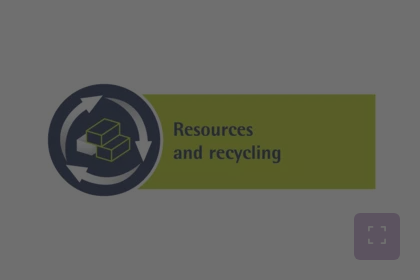Can you look at the image and give a comprehensive answer to the question:
What economy principle is highlighted in the graphic?

The caption explains that the graphic highlights the urgent need for the construction sector to adopt circular economy principles, which implies a shift towards sustainable resource management and waste reduction.